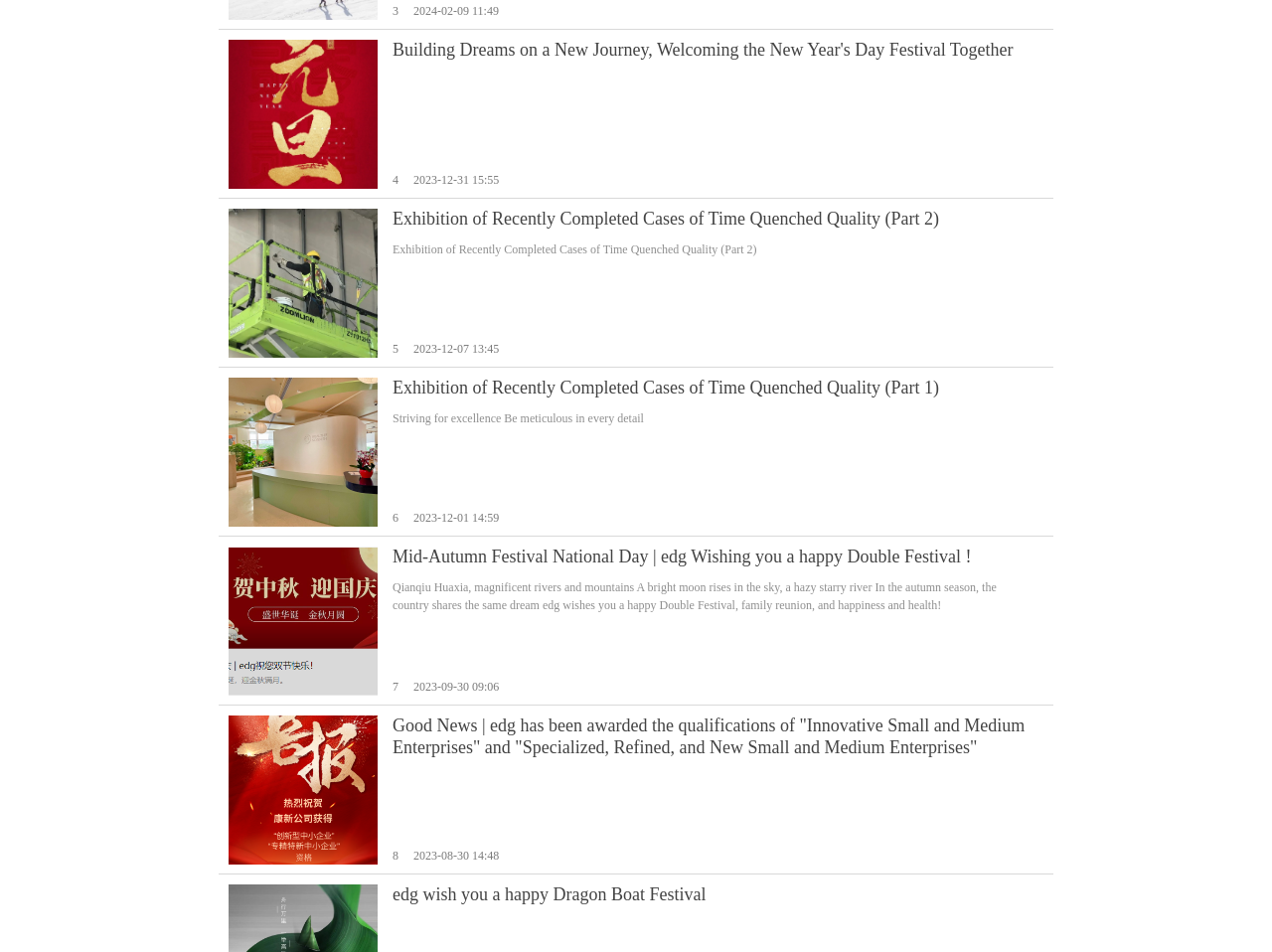Use one word or a short phrase to answer the question provided: 
What is the position of the 'Striving for excellence Be meticulous in every detail' text?

Middle